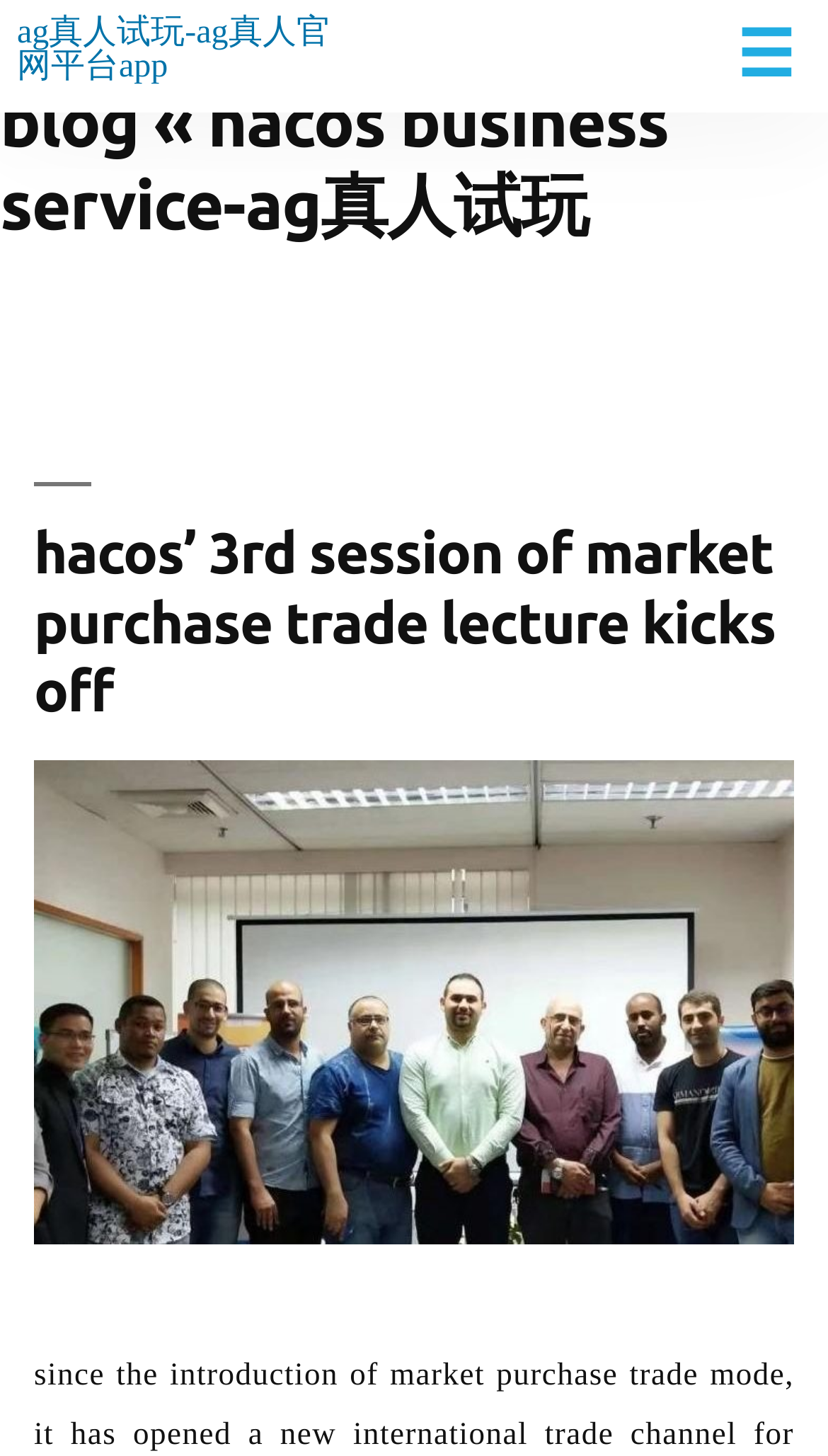What is the purpose of the button with a ☰ icon?
Refer to the image and provide a thorough answer to the question.

The button with a ☰ icon is likely a menu button, as it is a common icon used for menus. Its position at the top right corner of the page also suggests that it is a navigation element.